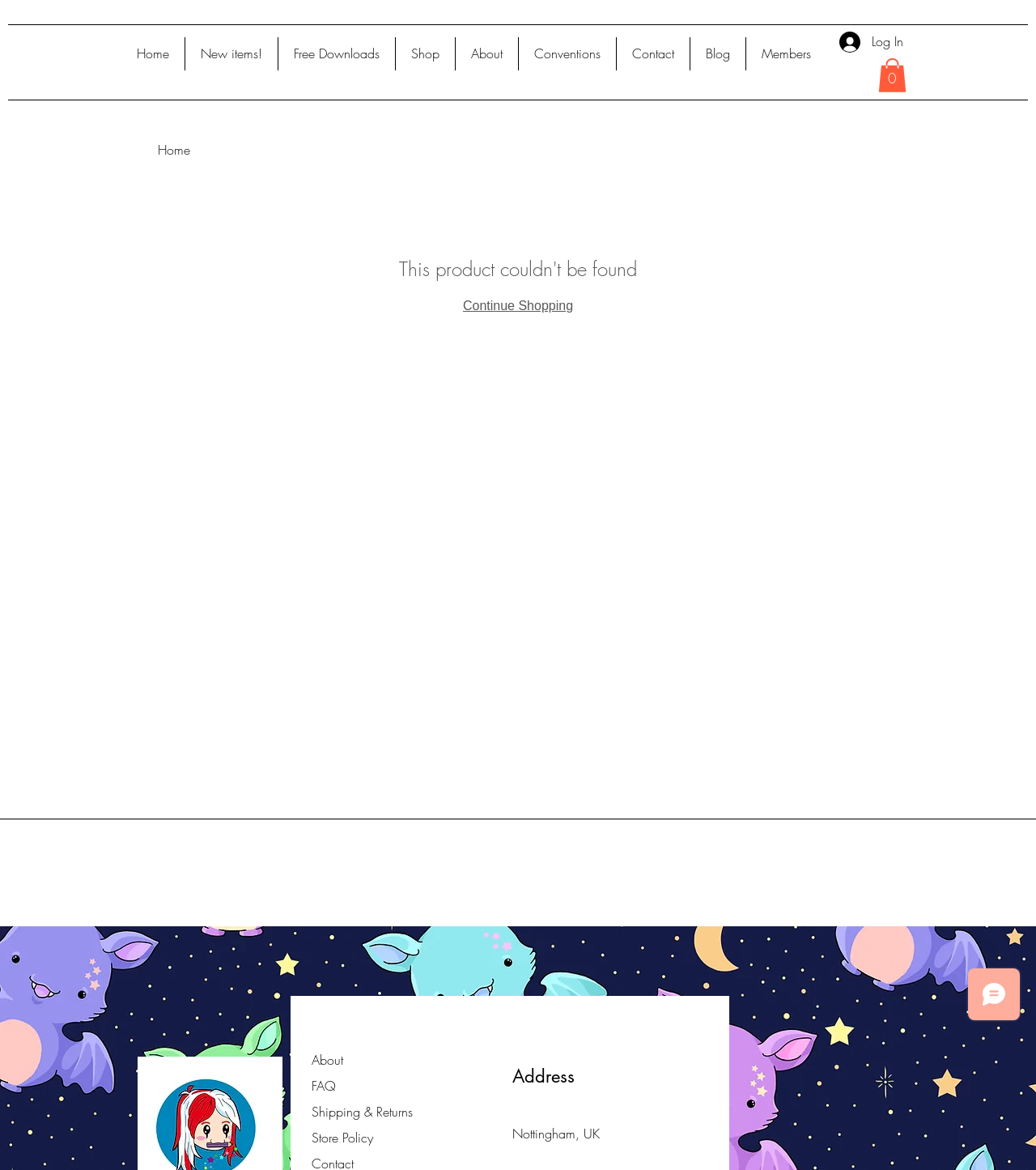What is the navigation menu item after 'Home'?
Provide a detailed and well-explained answer to the question.

By examining the navigation menu, I found that the item after 'Home' is 'New items!' which is located at [0.179, 0.032, 0.268, 0.06]